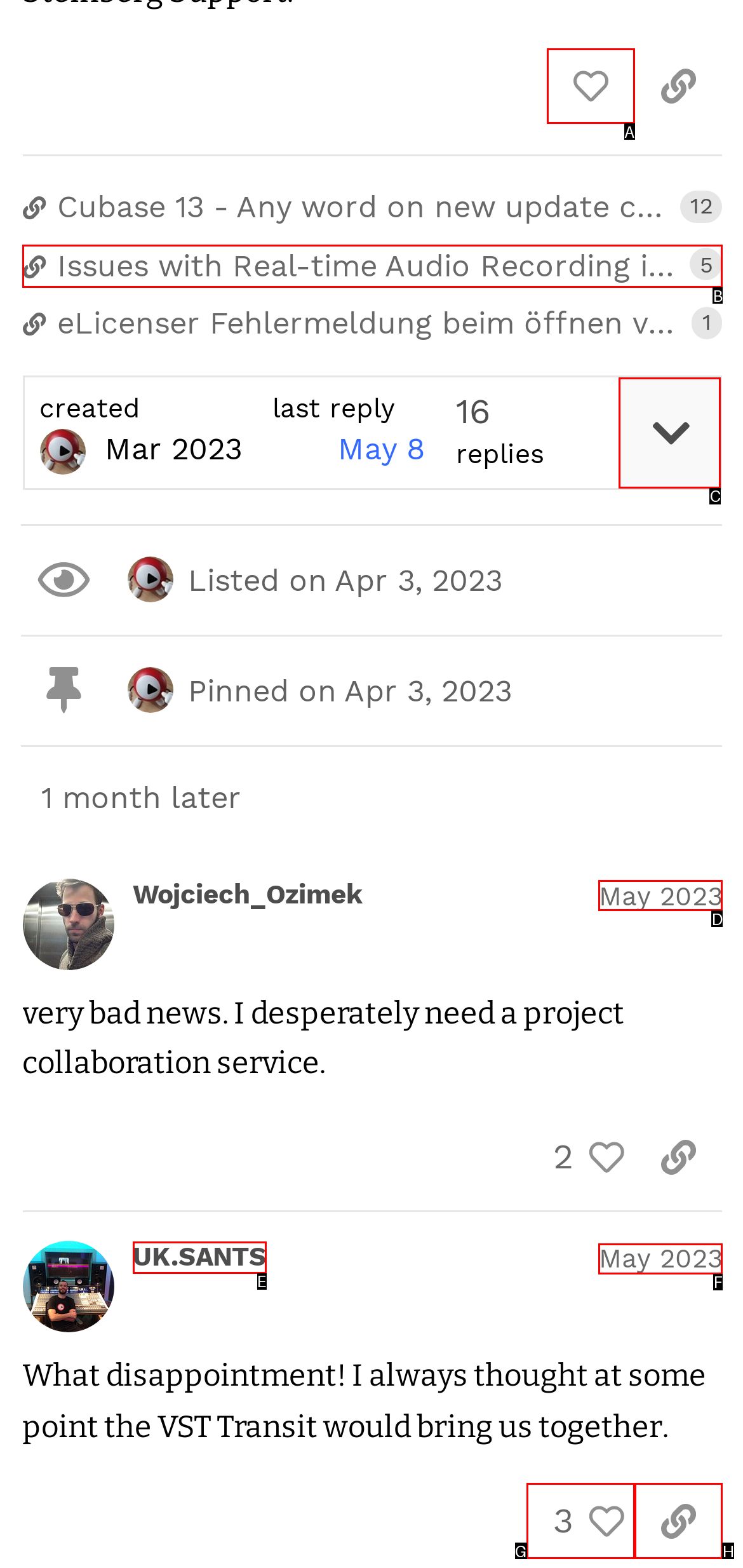Which option should be clicked to execute the following task: like this post? Respond with the letter of the selected option.

A